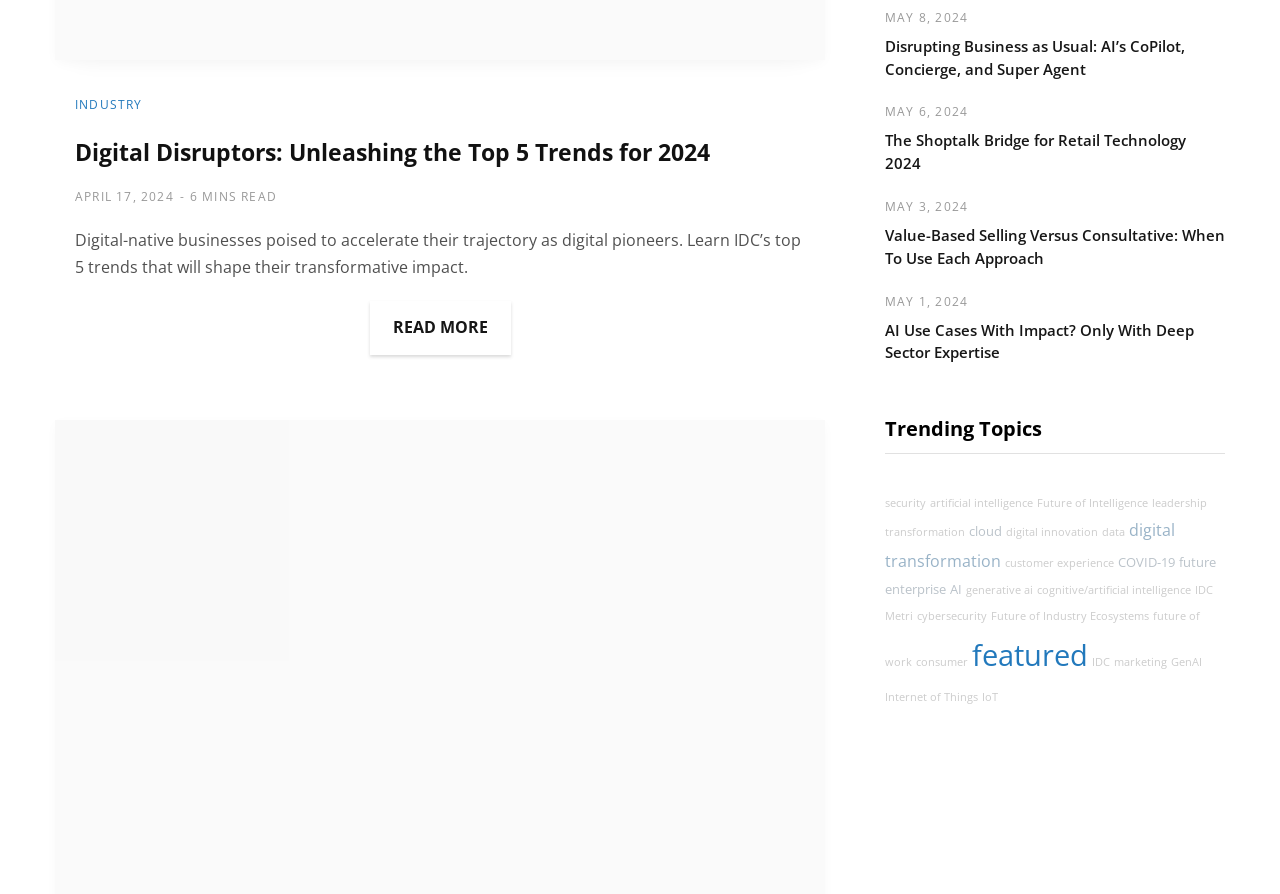How many trending topics are listed on the webpage?
Offer a detailed and exhaustive answer to the question.

The number of trending topics can be found by counting the number of link elements under the heading 'Trending Topics', which are 20 in total.